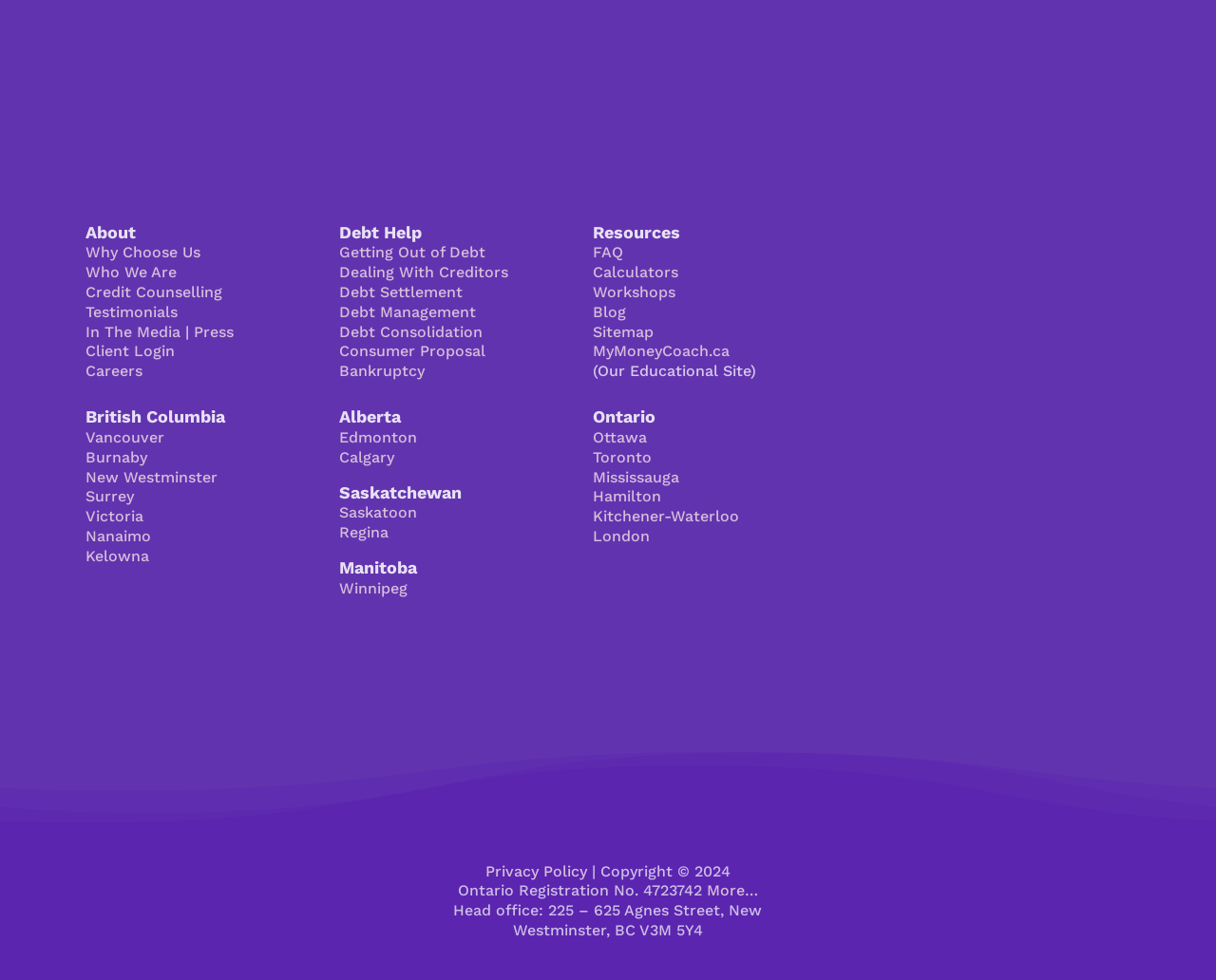Answer in one word or a short phrase: 
What social media platforms does this organization have a presence on?

Facebook, Twitter, Instagram, YouTube, LinkedIn